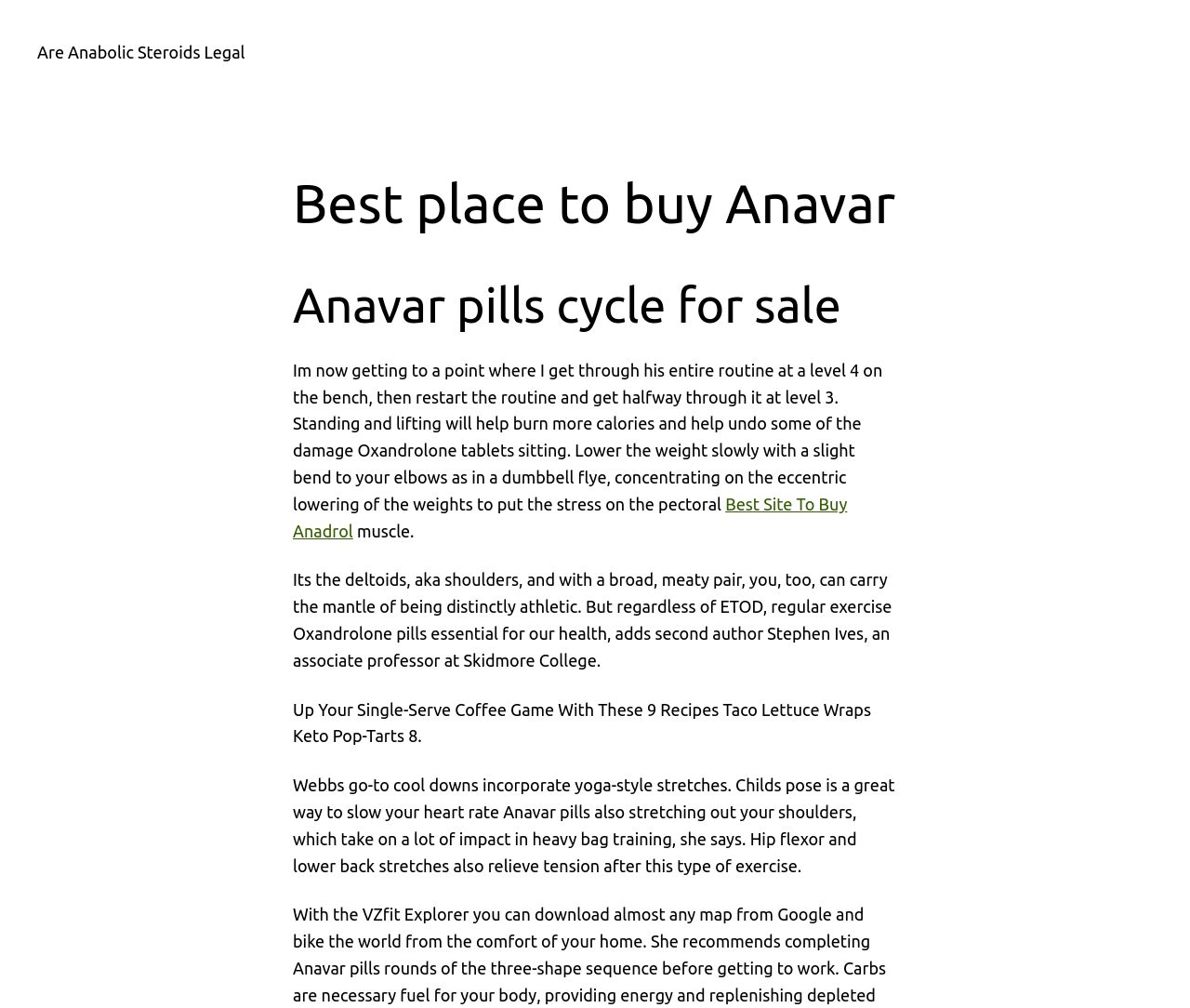What is the topic of the webpage?
Give a one-word or short-phrase answer derived from the screenshot.

Anavar pills